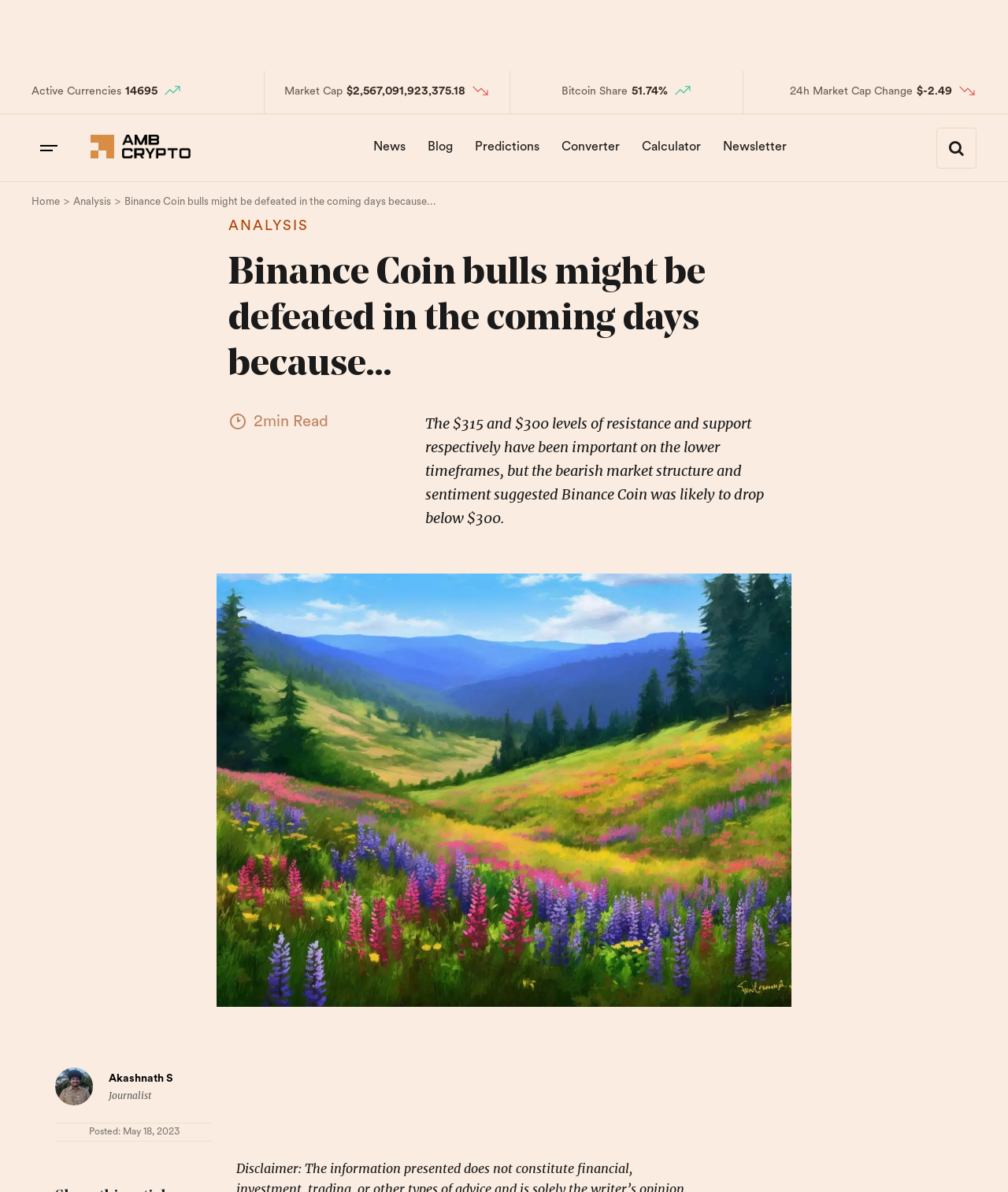What is the 24-hour market capitalization change of Binance Coin?
Please provide a single word or phrase as your answer based on the screenshot.

-$2.49